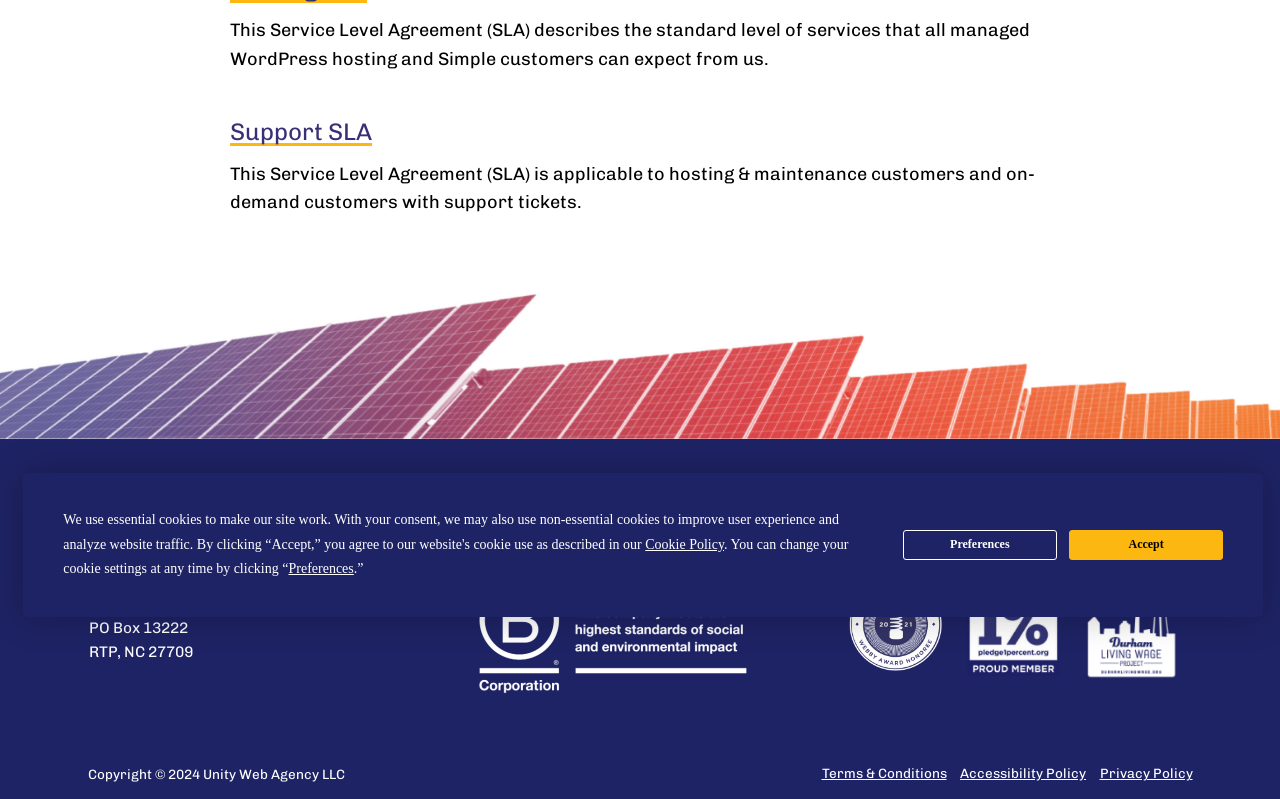Bounding box coordinates are specified in the format (top-left x, top-left y, bottom-right x, bottom-right y). All values are floating point numbers bounded between 0 and 1. Please provide the bounding box coordinate of the region this sentence describes: Preferences

[0.705, 0.663, 0.826, 0.701]